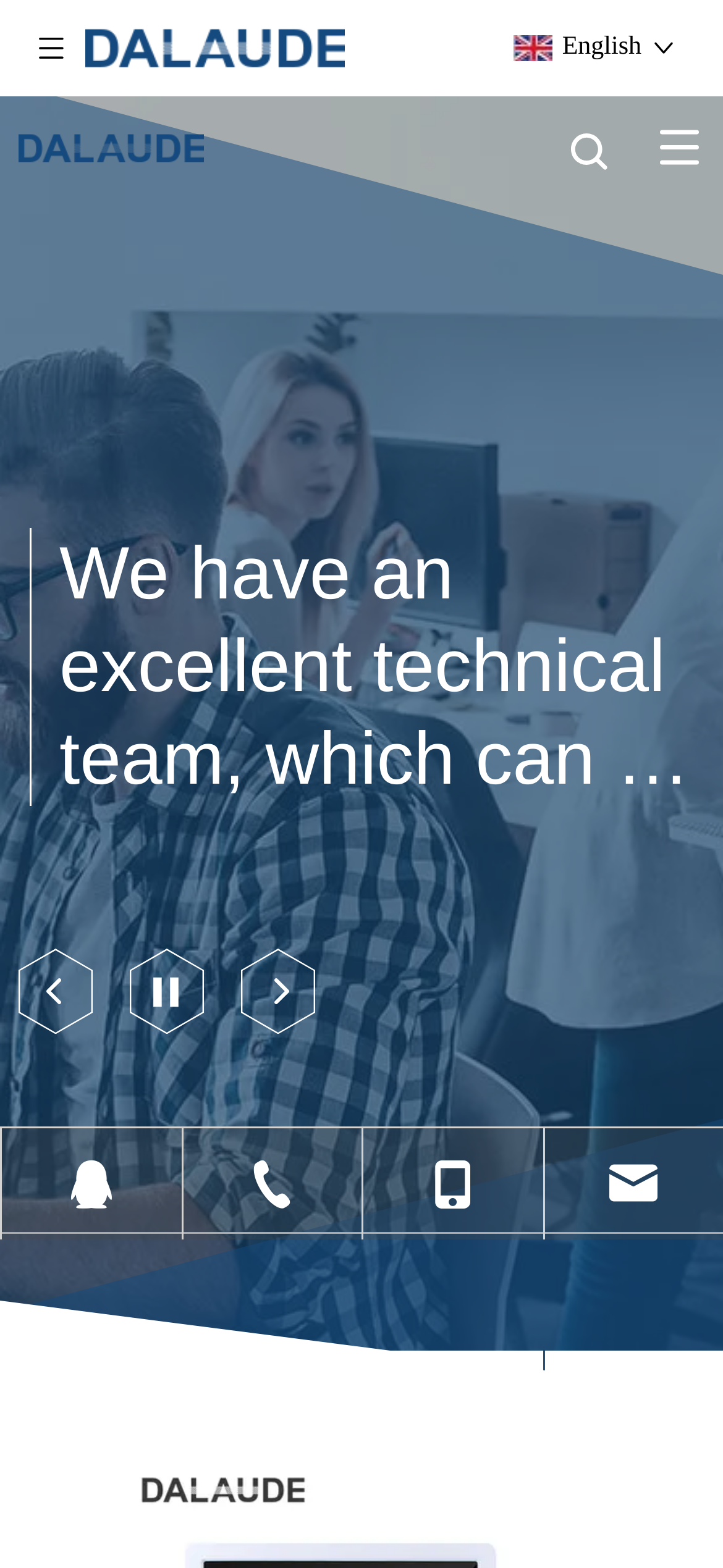Pinpoint the bounding box coordinates of the area that should be clicked to complete the following instruction: "Click the English language option". The coordinates must be given as four float numbers between 0 and 1, i.e., [left, top, right, bottom].

[0.711, 0.022, 0.765, 0.039]